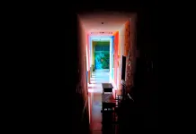Provide a comprehensive description of the image.

A captivating view into a corridor where warm, natural light spills in from an open doorway at the end. The vibrant colors of the surrounding walls, partially illuminated by the sunlight, contrast against the darker tones of the hallway, creating a striking visual effect. The scene evokes a sense of depth and mystery, inviting the viewer to imagine what lies beyond the threshold. A chair can be glimpsed on the left side, adding a touch of homey familiarity to the serene composition. This image encapsulates the interplay between light and shadow, as well as the allure of exploration within a peaceful domestic setting.